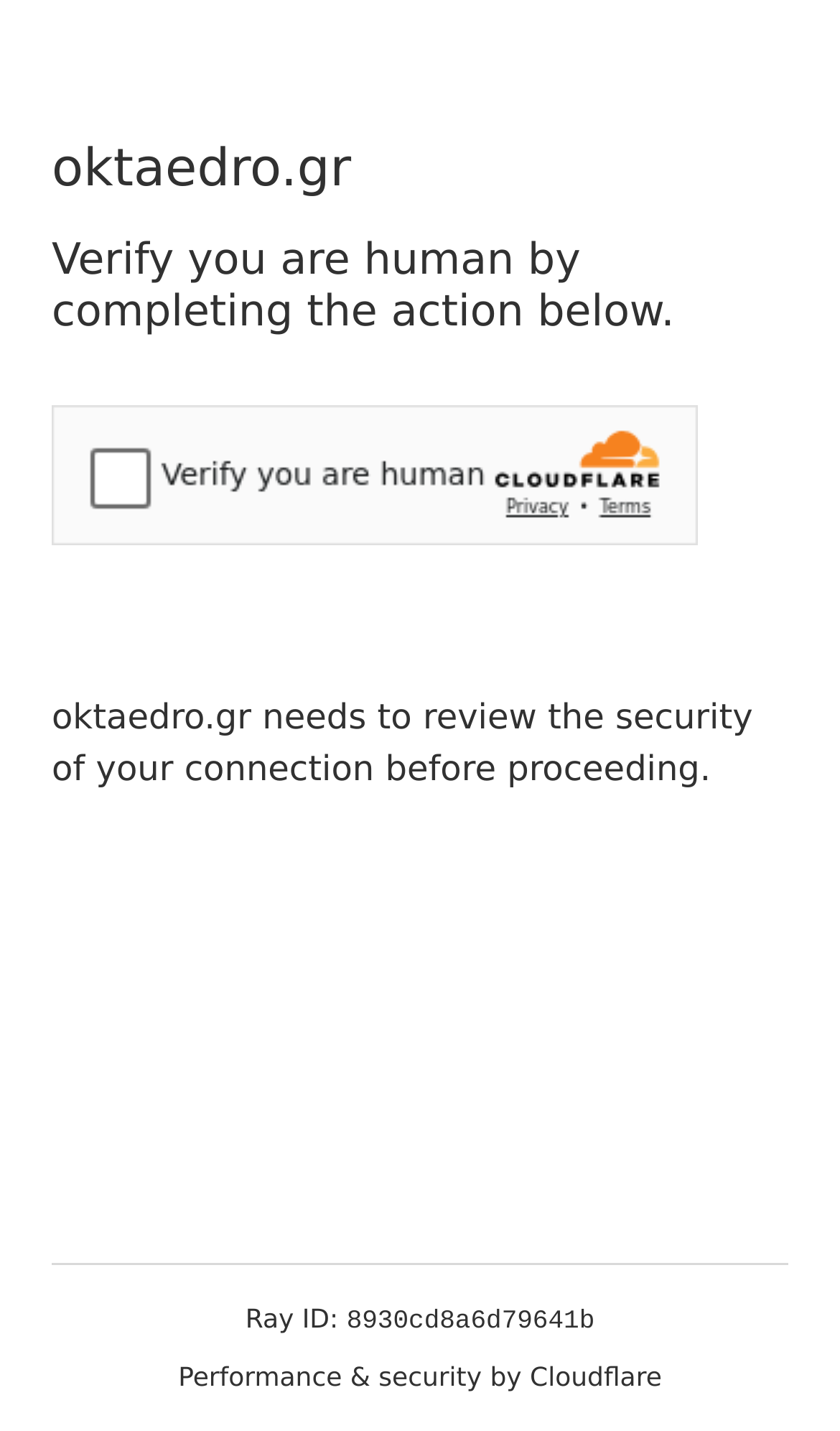What is the purpose of the message?
From the image, respond using a single word or phrase.

Security review